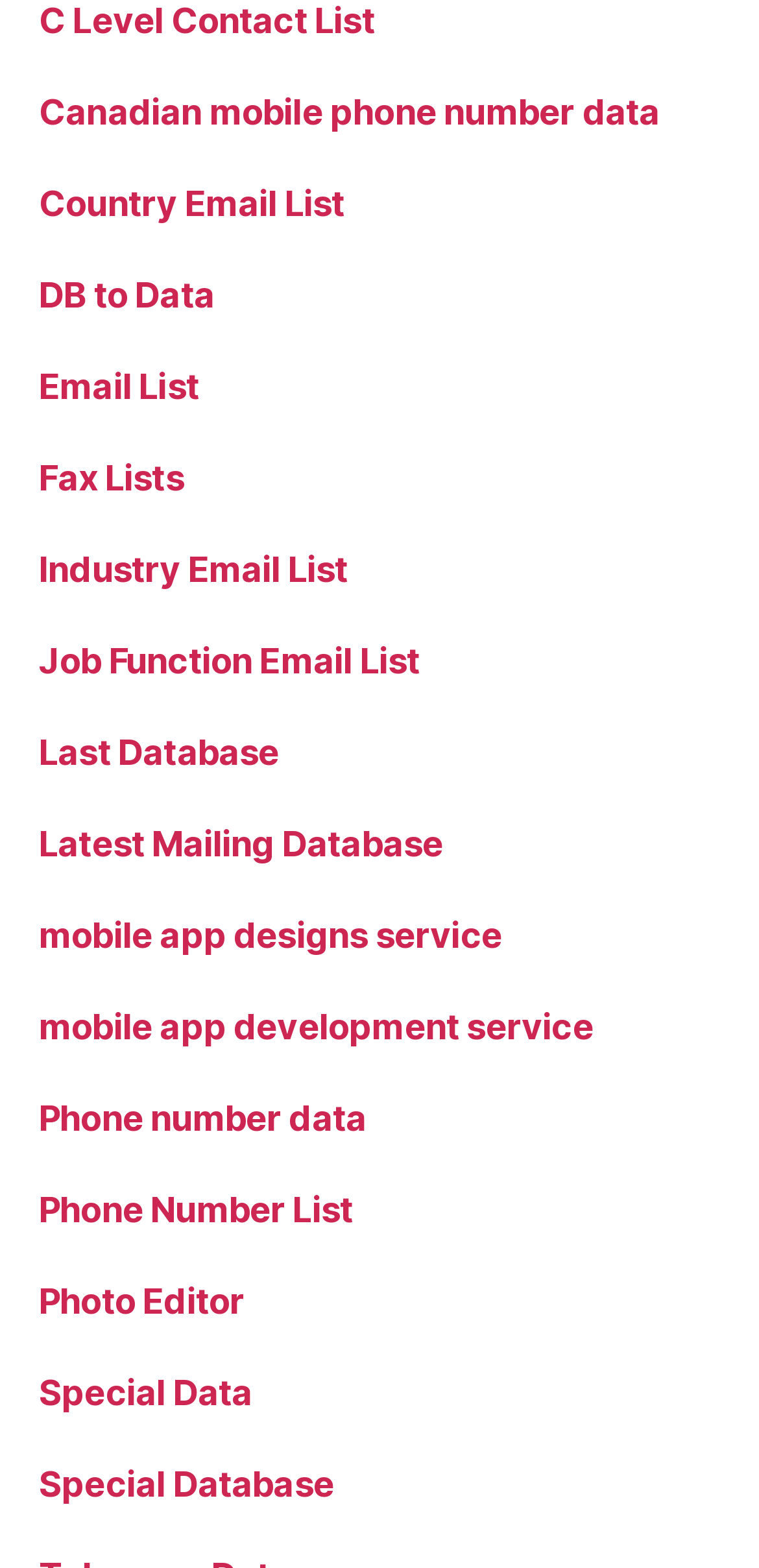Give a short answer using one word or phrase for the question:
How many links are on the webpage?

19